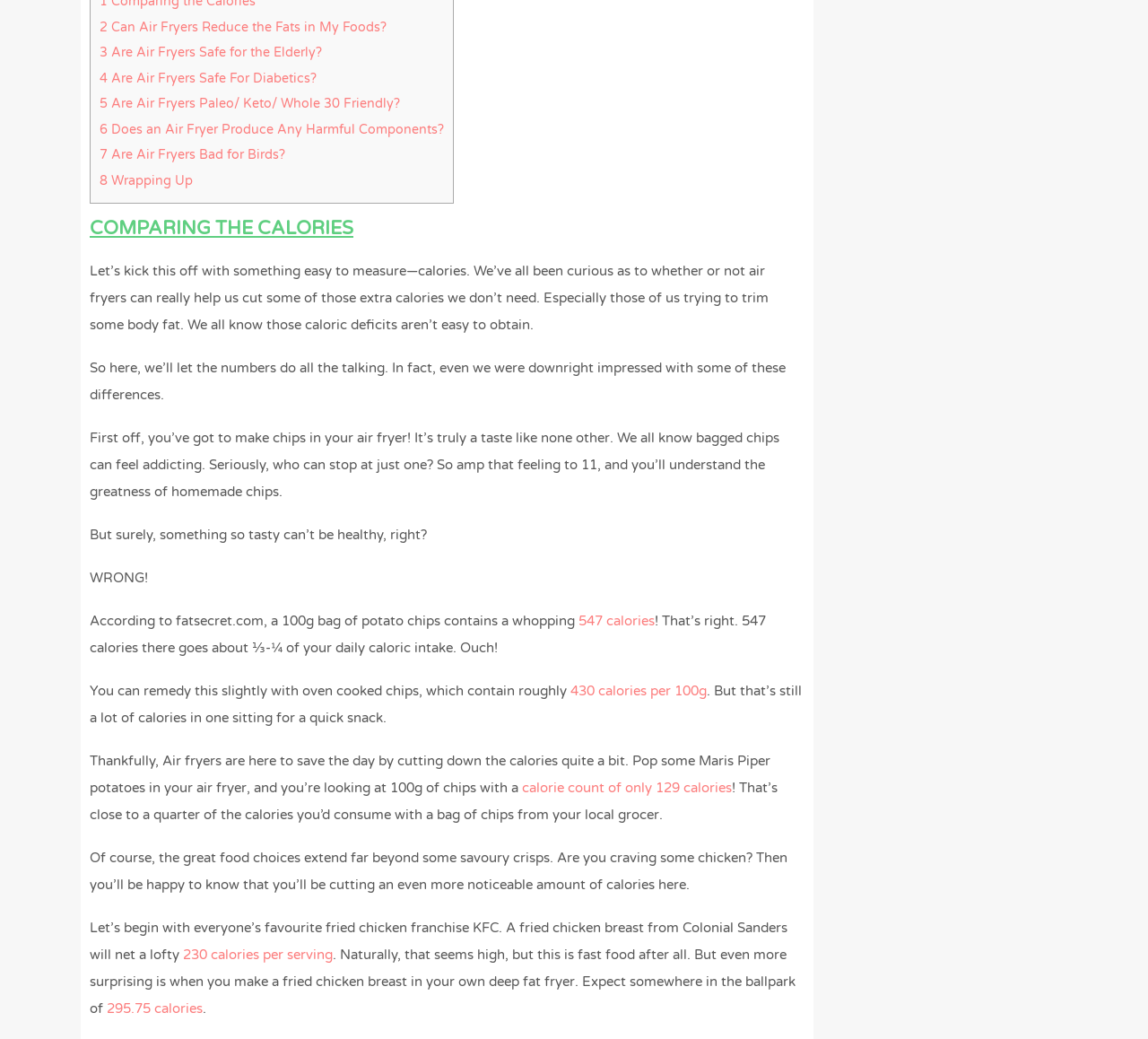Please examine the image and answer the question with a detailed explanation:
How many calories are in a fried chicken breast from KFC?

According to the webpage, a fried chicken breast from KFC contains 230 calories per serving, which is a relatively high calorie count.